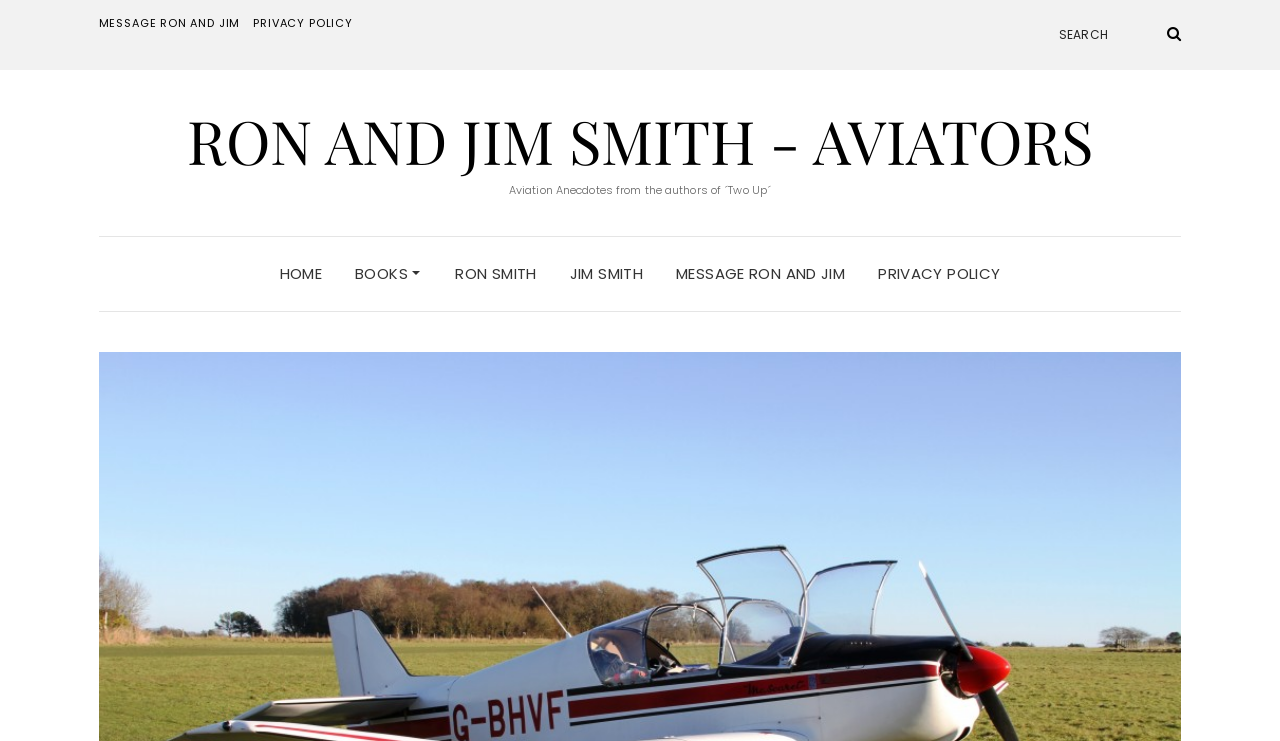Provide a brief response to the question using a single word or phrase: 
What is the icon on the search button?

Magnifying glass